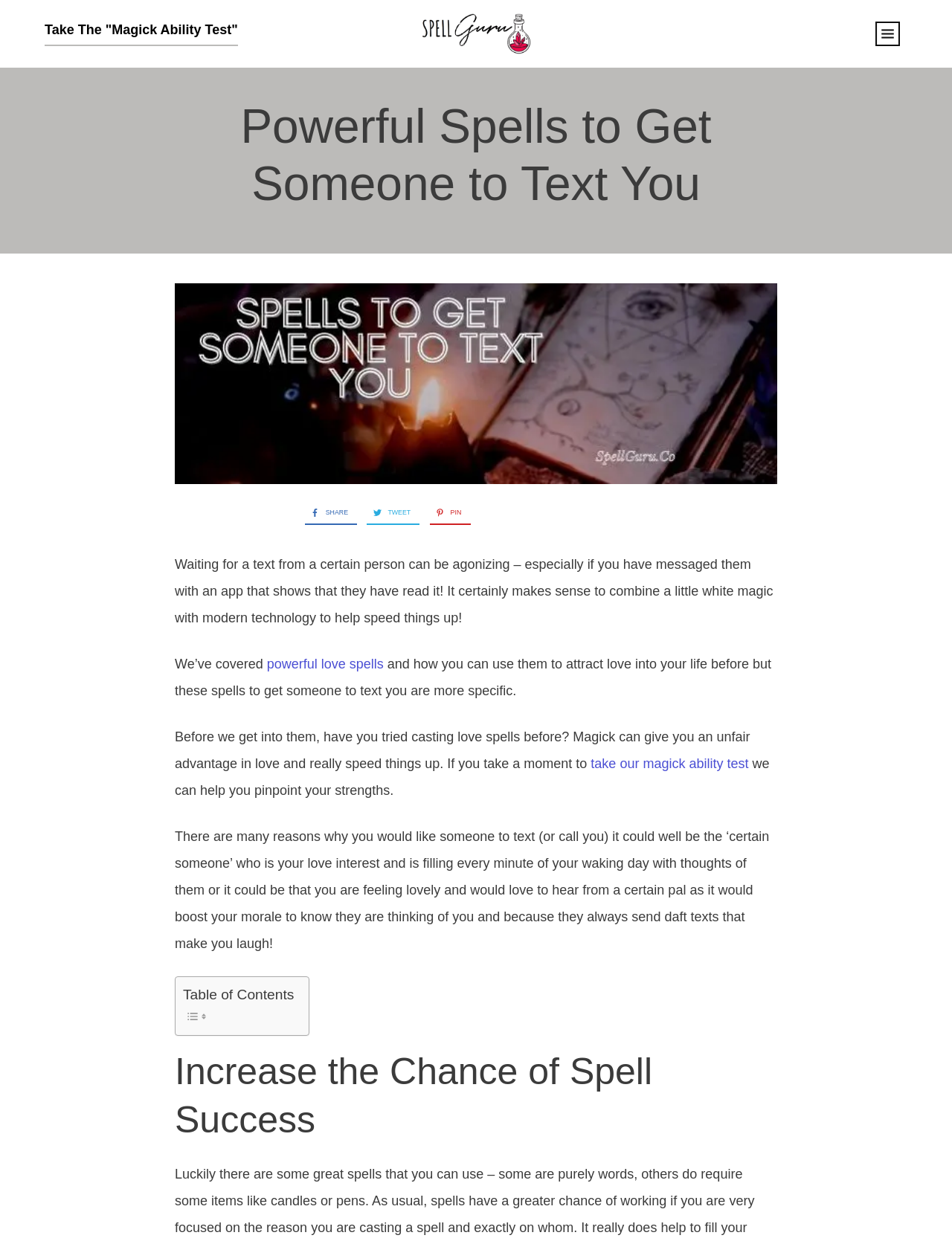What is the purpose of combining white magic with modern technology?
Using the image as a reference, give a one-word or short phrase answer.

To speed things up